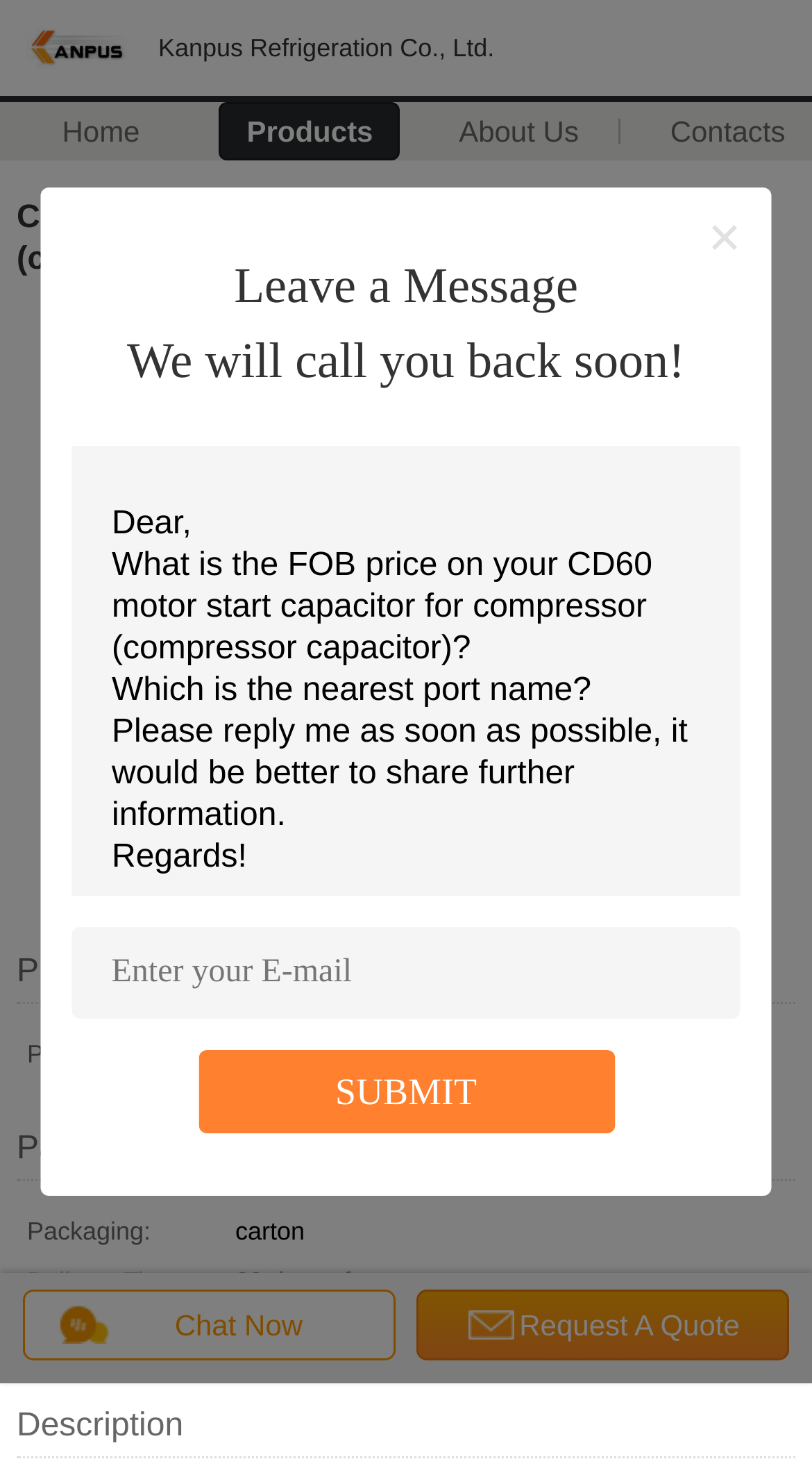Determine the bounding box coordinates of the clickable element to achieve the following action: 'Click the 'Request A Quote' link'. Provide the coordinates as four float values between 0 and 1, formatted as [left, top, right, bottom].

[0.512, 0.869, 0.972, 0.917]